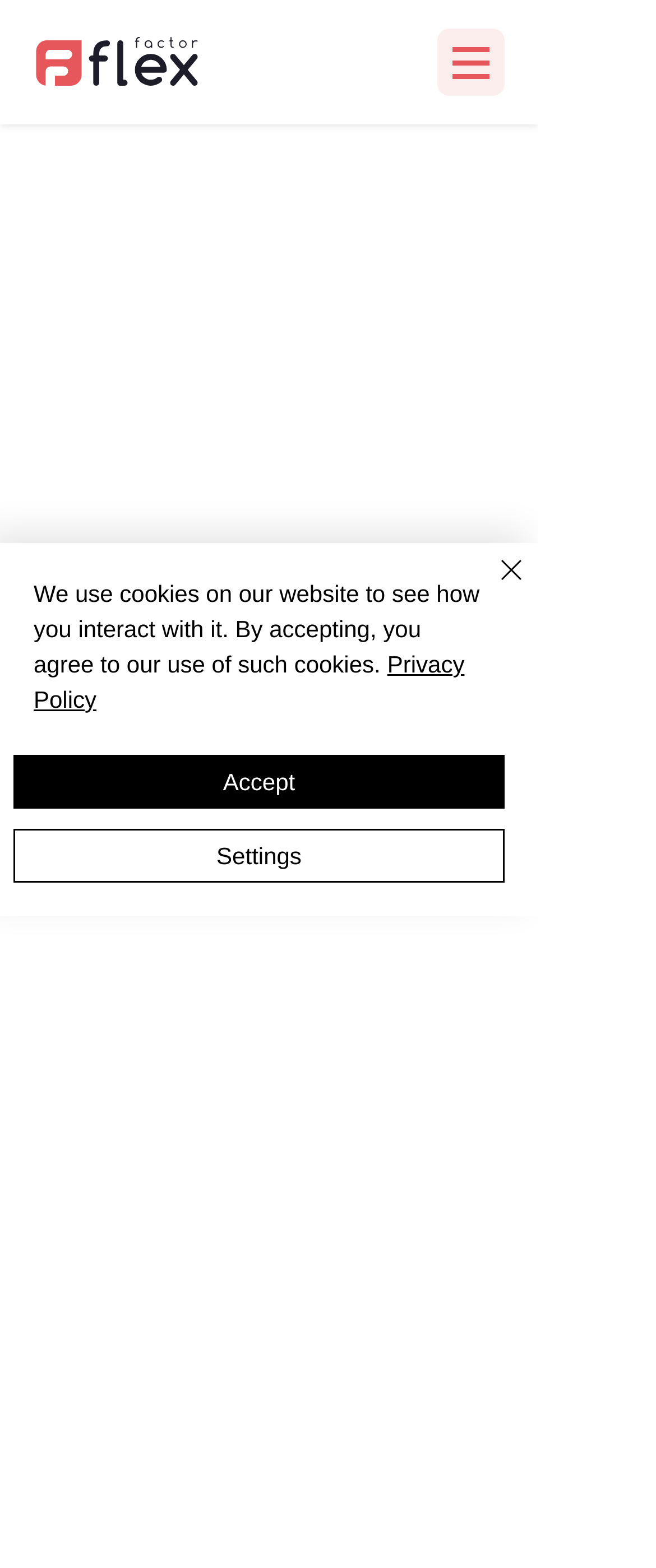Using the element description: "Settings", determine the bounding box coordinates for the specified UI element. The coordinates should be four float numbers between 0 and 1, [left, top, right, bottom].

[0.021, 0.529, 0.769, 0.563]